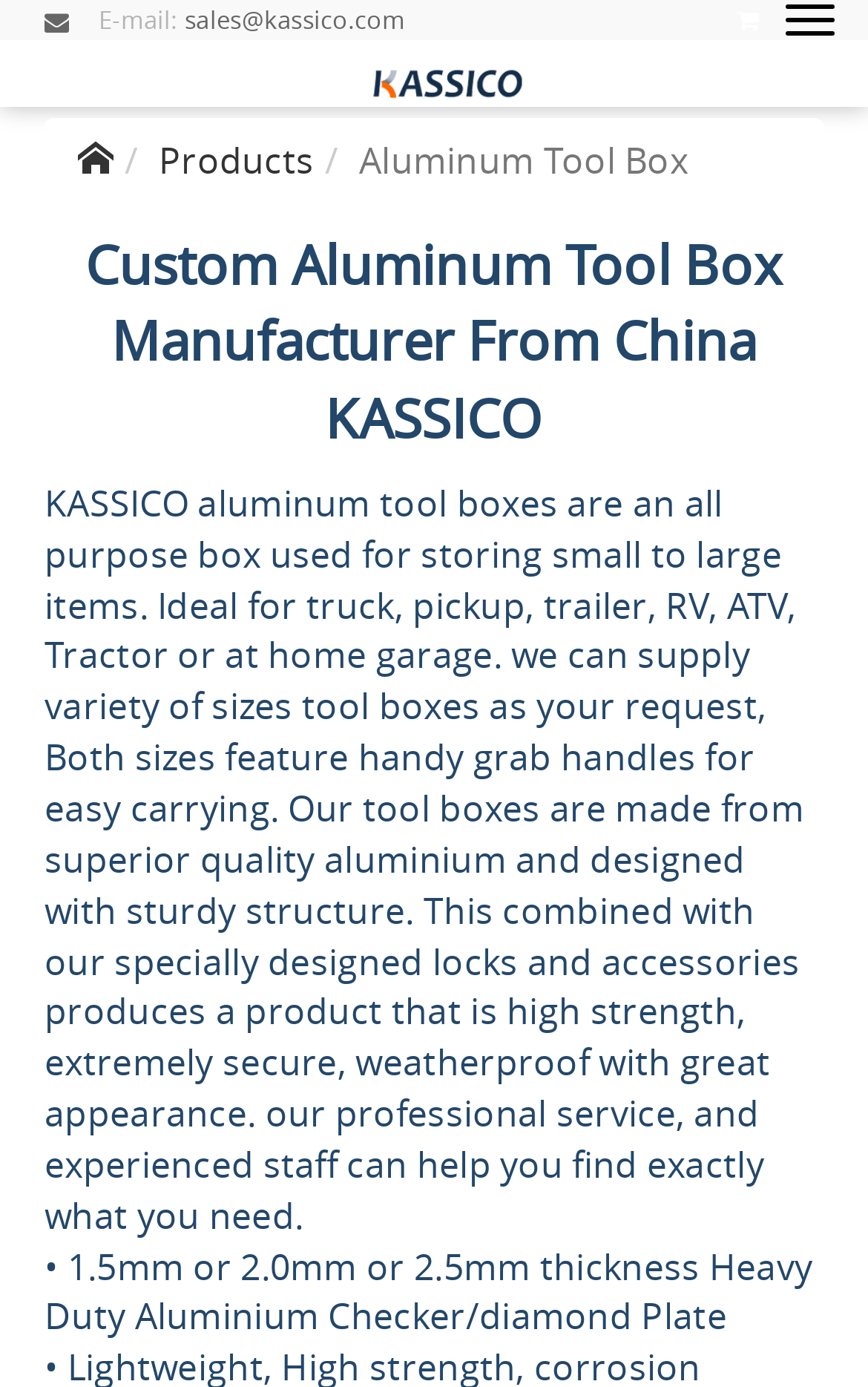Predict the bounding box coordinates of the UI element that matches this description: "Products". The coordinates should be in the format [left, top, right, bottom] with each value between 0 and 1.

[0.183, 0.098, 0.362, 0.134]